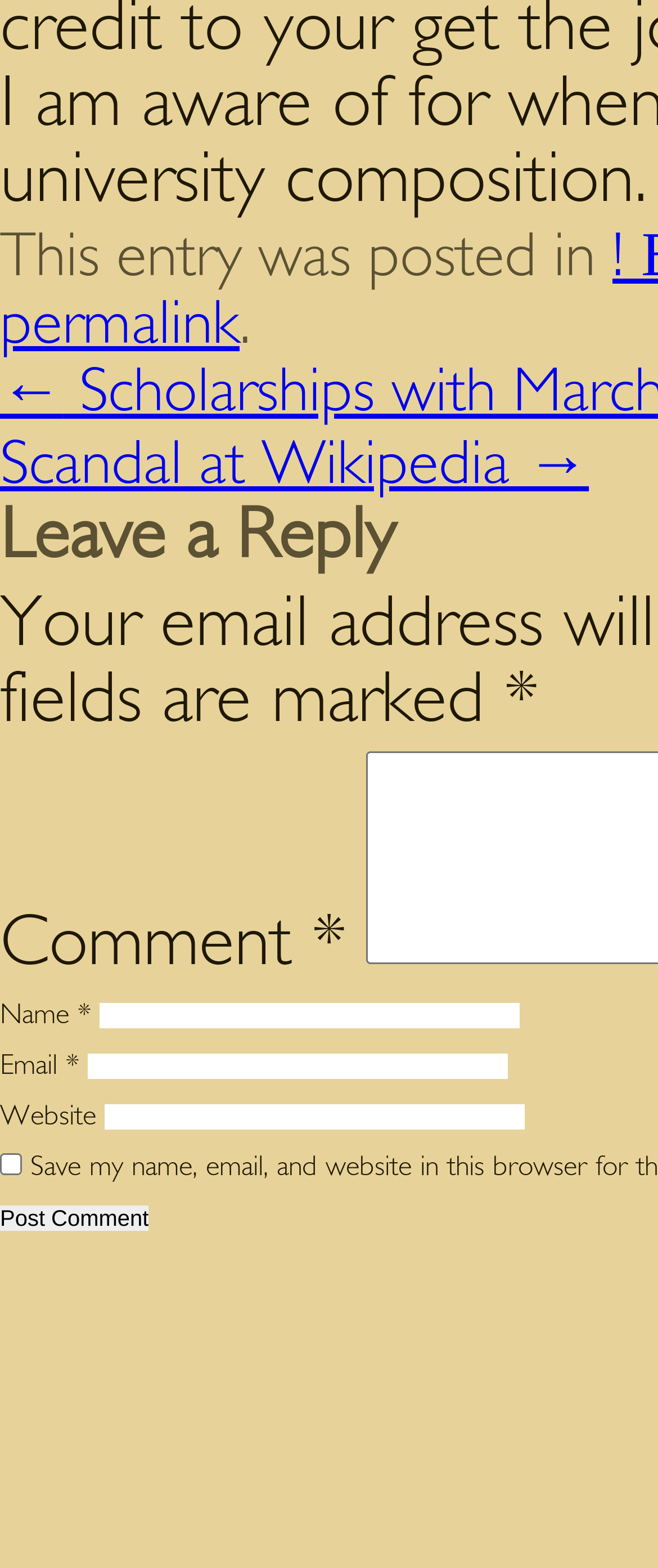Mark the bounding box of the element that matches the following description: "parent_node: Email * aria-describedby="email-notes" name="email"".

[0.133, 0.672, 0.772, 0.688]